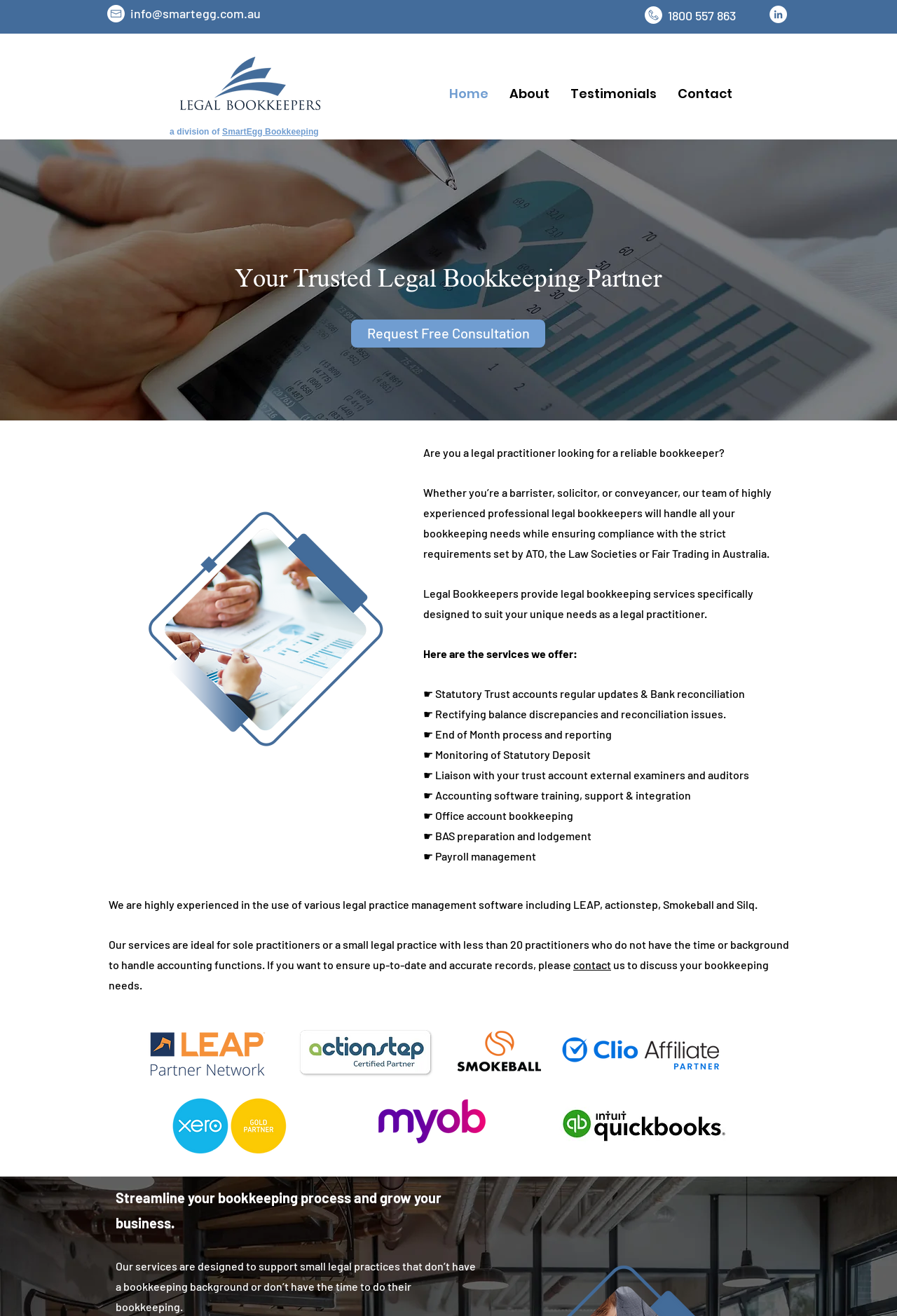What software does the company use for legal practice management?
Please ensure your answer to the question is detailed and covers all necessary aspects.

The company uses various software for legal practice management, including LEAP, actionstep, Smokeball, and Silq, as mentioned in the text on the webpage.